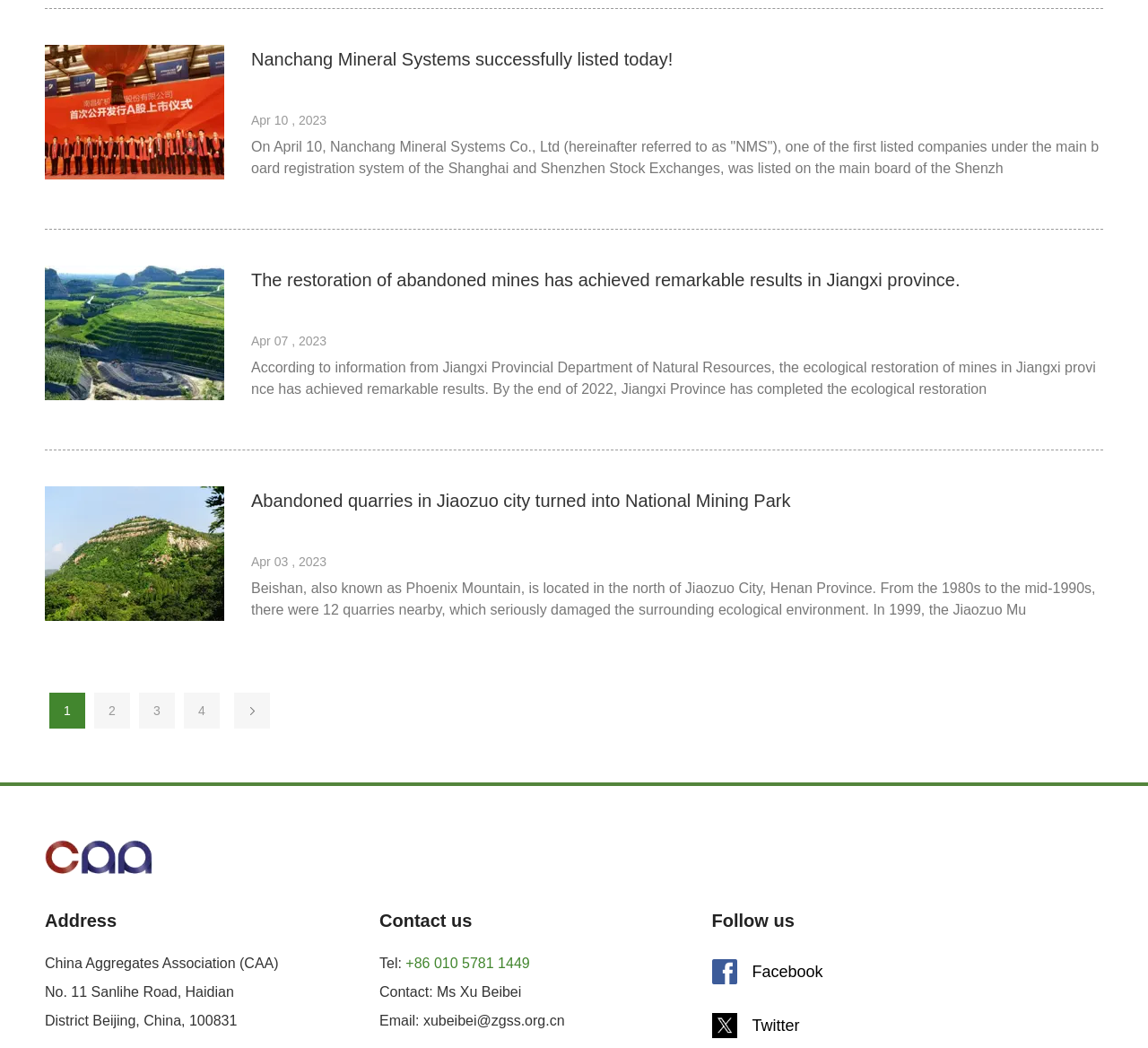Find the bounding box coordinates for the HTML element described as: "Twitter". The coordinates should consist of four float values between 0 and 1, i.e., [left, top, right, bottom].

[0.62, 0.961, 0.717, 0.996]